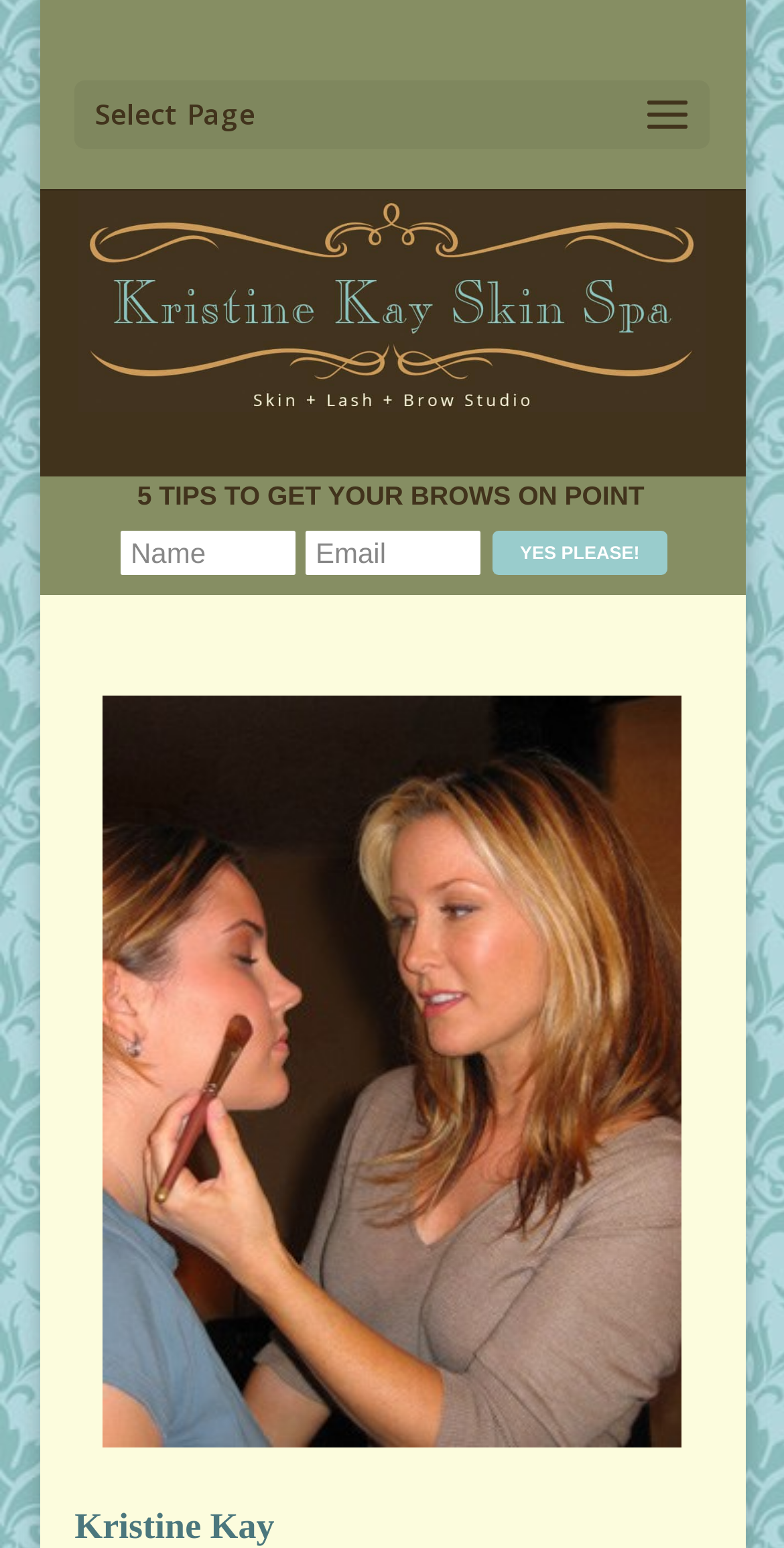Could you please study the image and provide a detailed answer to the question:
What is the name of the skin spa?

I found the name of the skin spa by looking at the image element with the text 'Kristine Kay Skin Spa Kansas City' which is likely the logo of the spa.